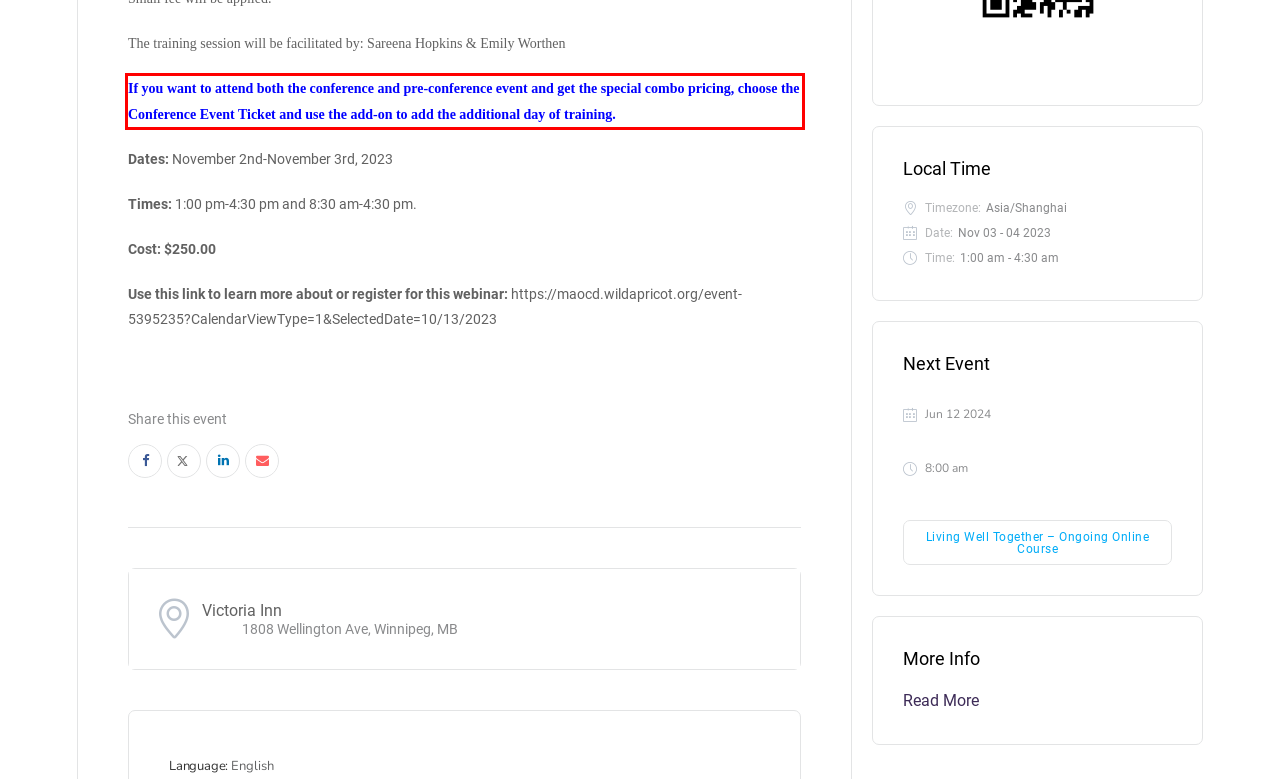Within the screenshot of the webpage, locate the red bounding box and use OCR to identify and provide the text content inside it.

If you want to attend both the conference and pre-conference event and get the special combo pricing, choose the Conference Event Ticket and use the add-on to add the additional day of training.